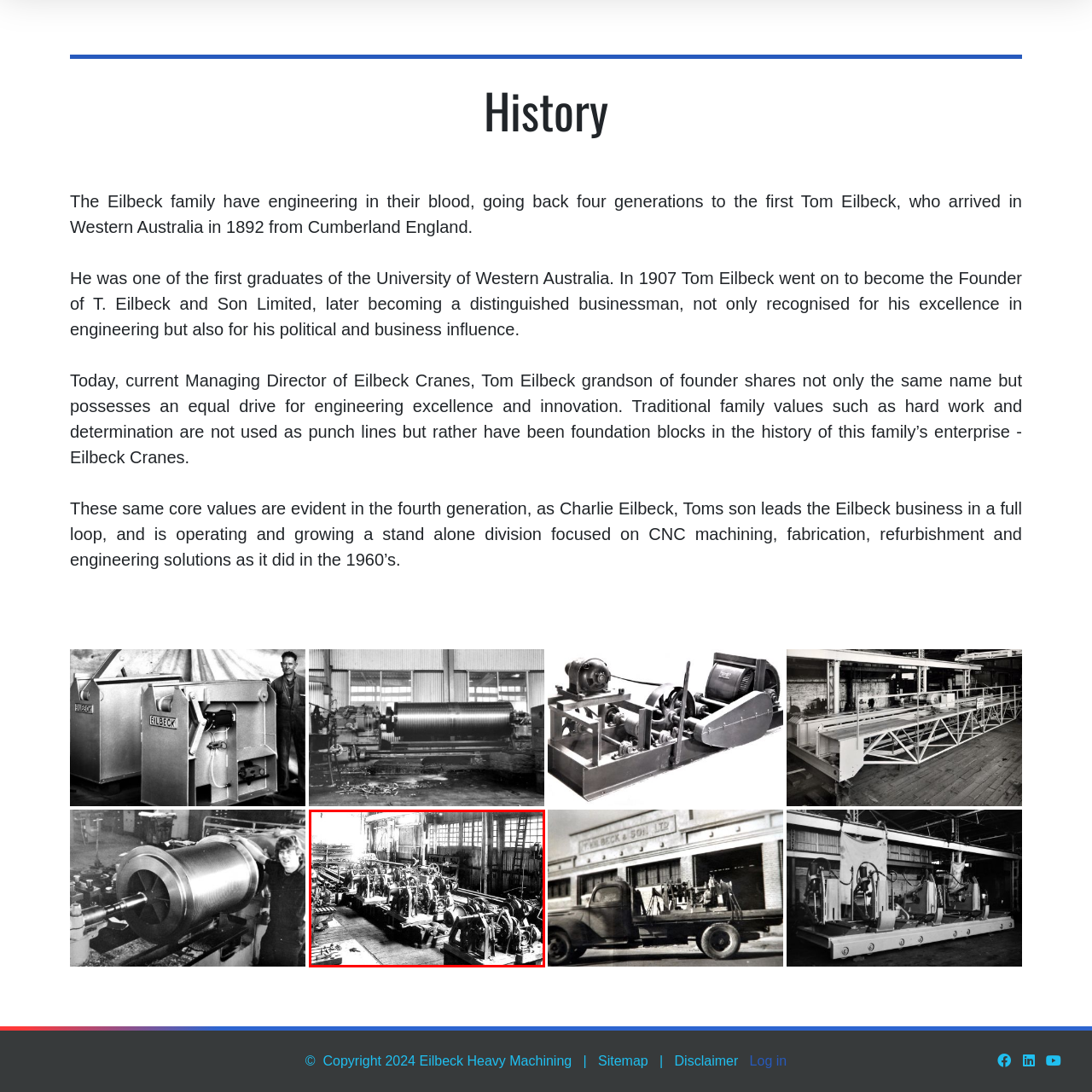When was T. Eilbeck and Son Limited established? Examine the image inside the red bounding box and answer concisely with one word or a short phrase.

1907